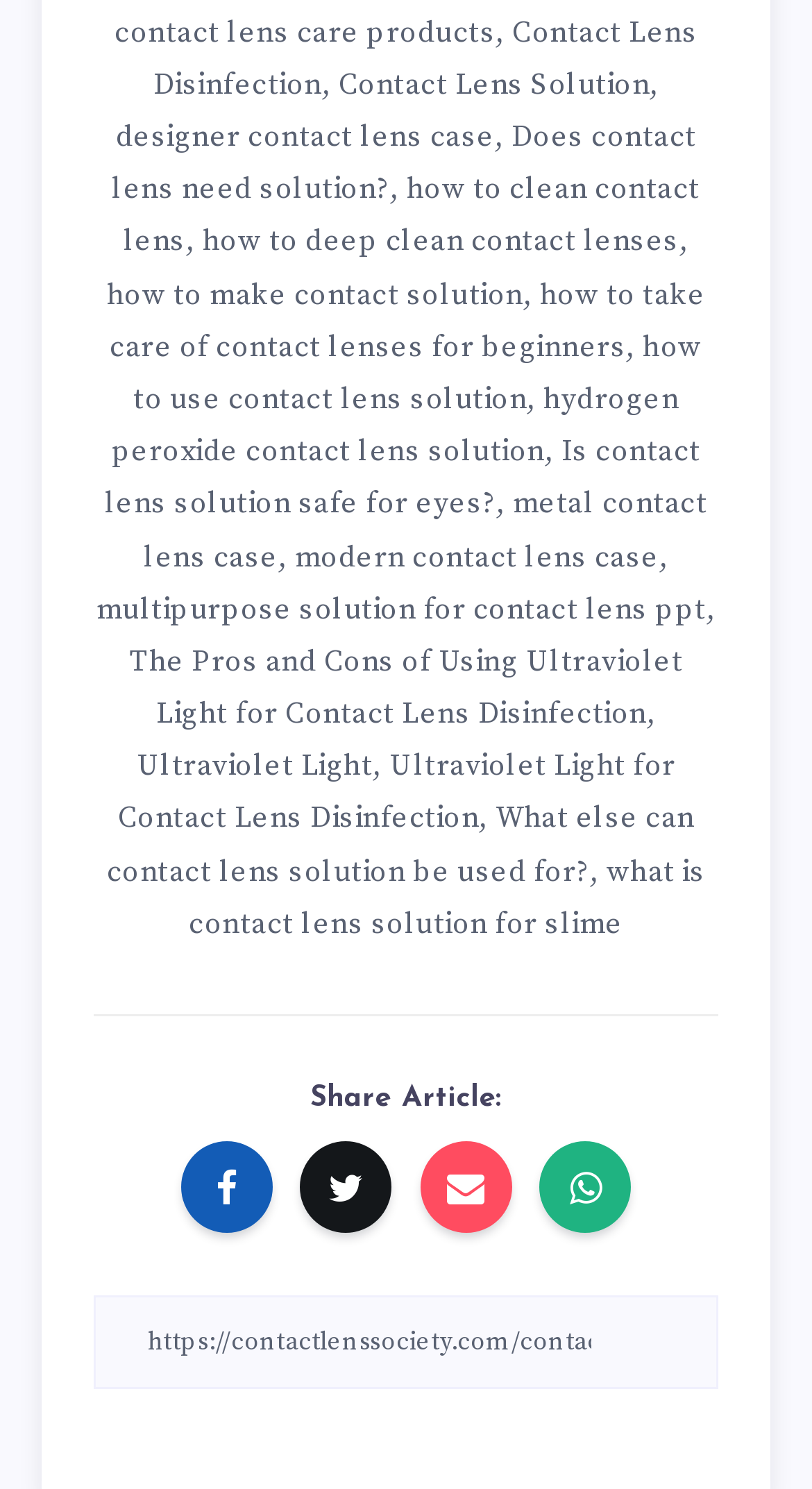Please specify the bounding box coordinates of the clickable section necessary to execute the following command: "Click on 'contact lens care products'".

[0.141, 0.009, 0.61, 0.034]